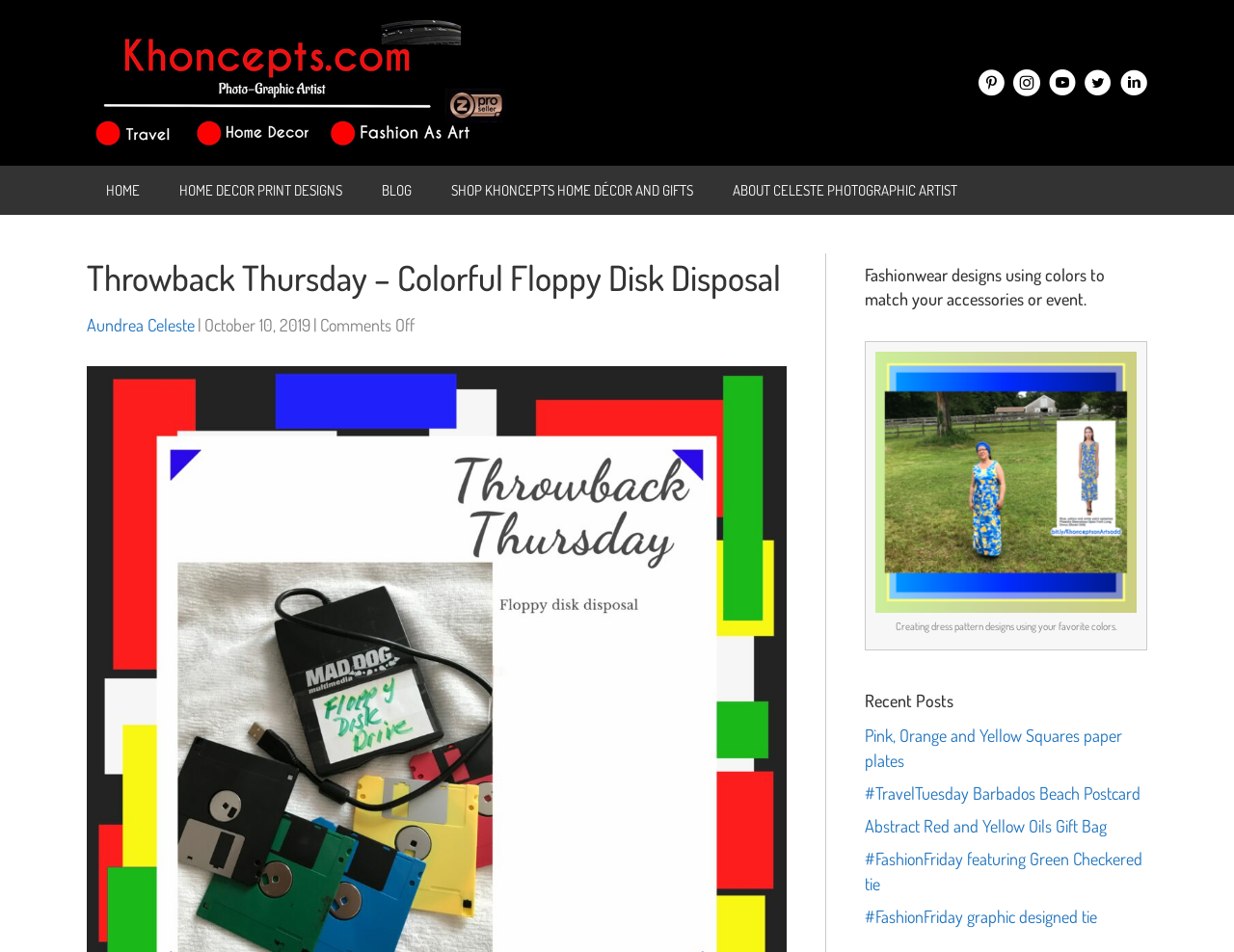Identify the bounding box for the UI element that is described as follows: "alt="LOGO-header"".

[0.07, 0.015, 0.414, 0.158]